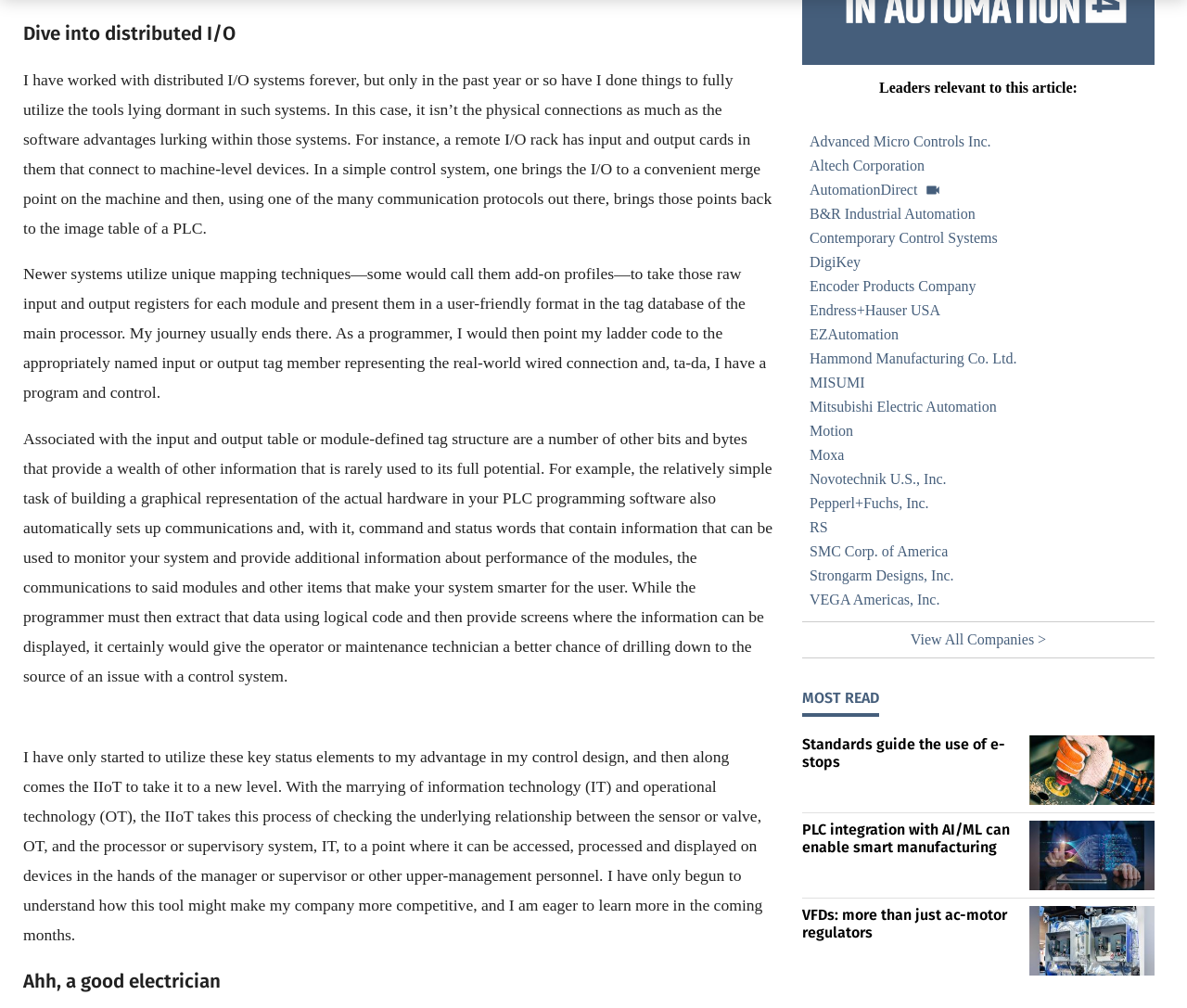What type of content is presented in the 'MOST READ' section?
Answer the question with a single word or phrase by looking at the picture.

Article summaries